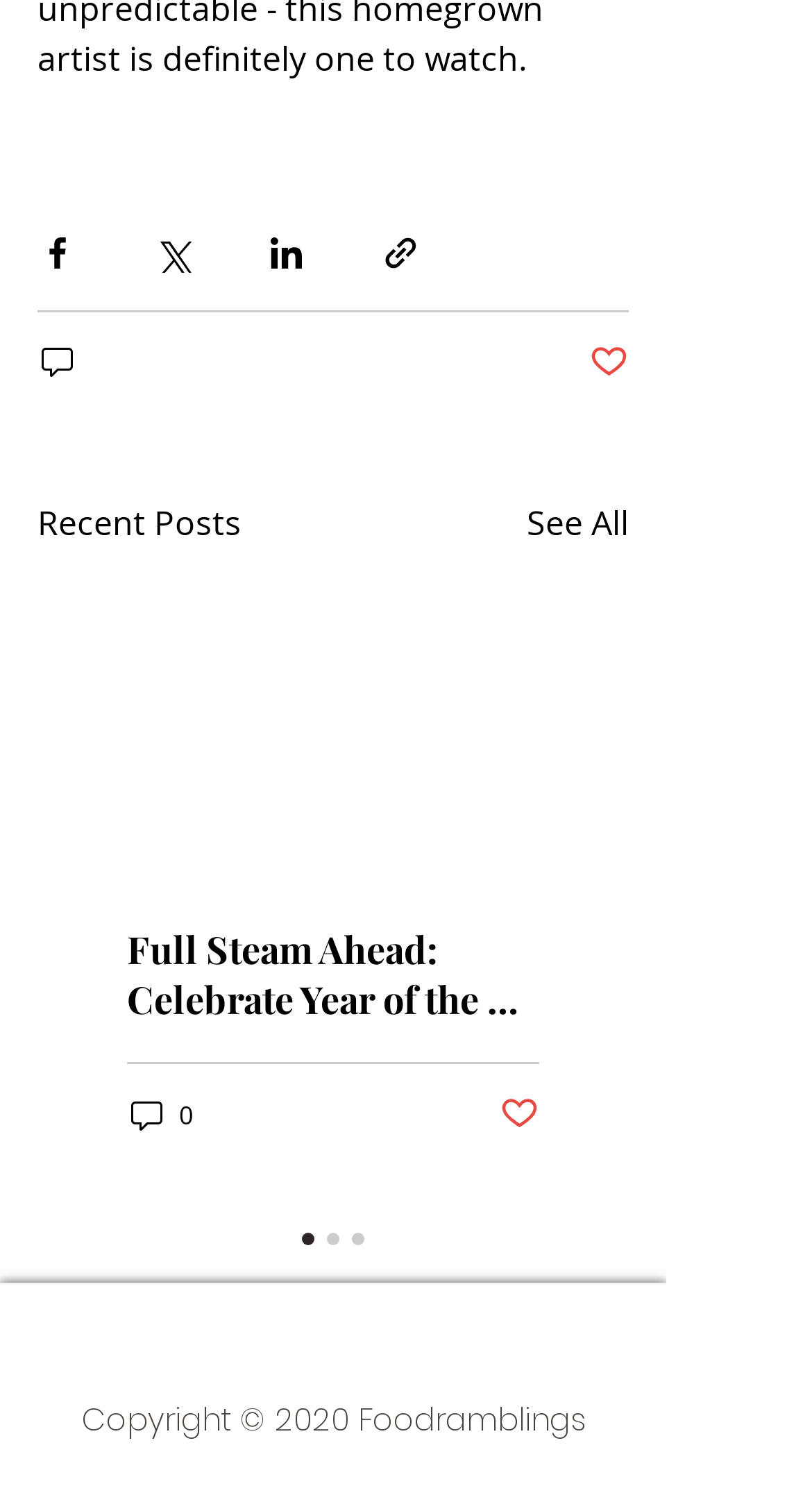Please identify the bounding box coordinates of the element's region that I should click in order to complete the following instruction: "View recent posts". The bounding box coordinates consist of four float numbers between 0 and 1, i.e., [left, top, right, bottom].

[0.046, 0.331, 0.297, 0.364]